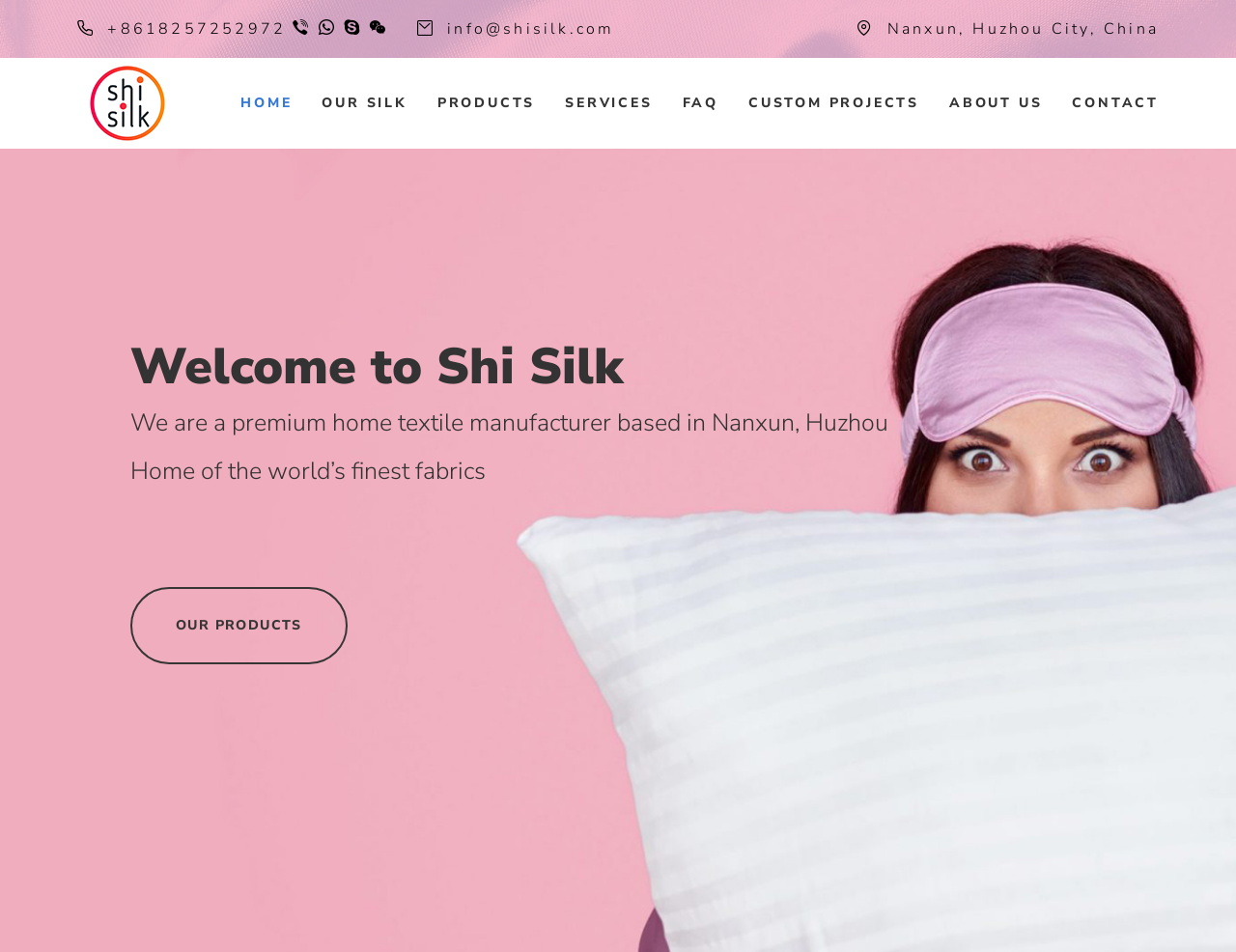Please give a concise answer to this question using a single word or phrase: 
What is the tagline of ShiSilk?

Home of the world’s finest fabrics